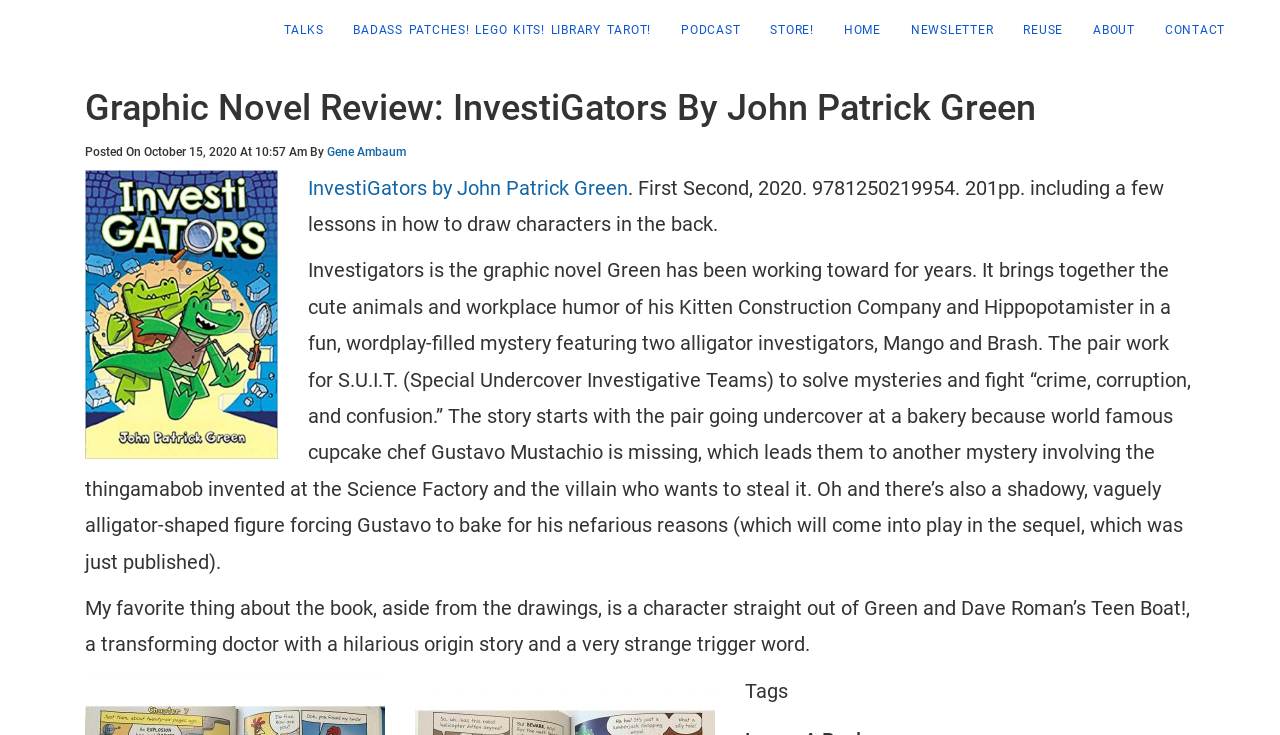Pinpoint the bounding box coordinates of the clickable element needed to complete the instruction: "Read the review of InvestiGators by John Patrick Green". The coordinates should be provided as four float numbers between 0 and 1: [left, top, right, bottom].

[0.241, 0.239, 0.909, 0.321]